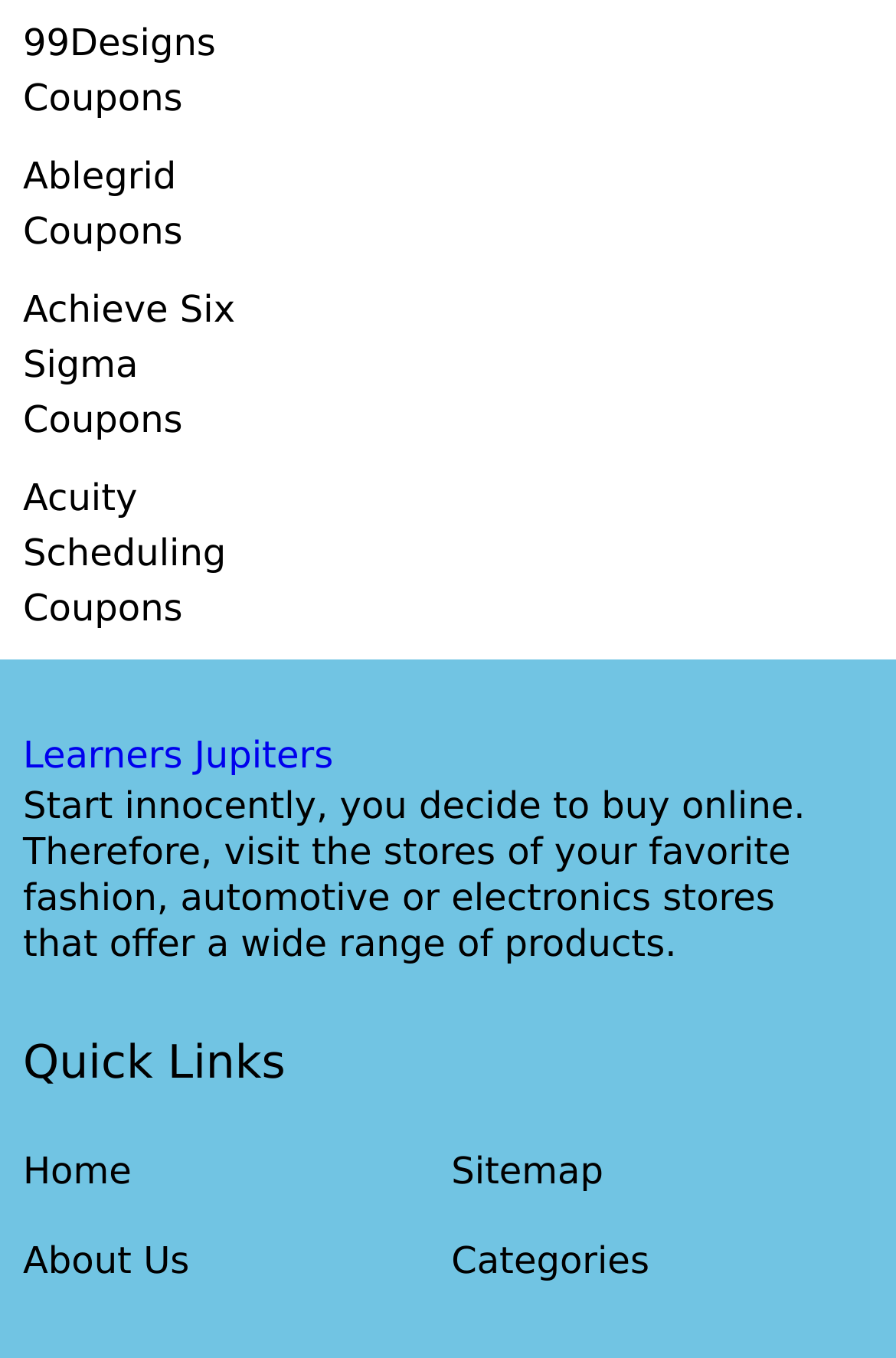Identify the coordinates of the bounding box for the element that must be clicked to accomplish the instruction: "Explore the Categories".

[0.504, 0.912, 0.725, 0.944]